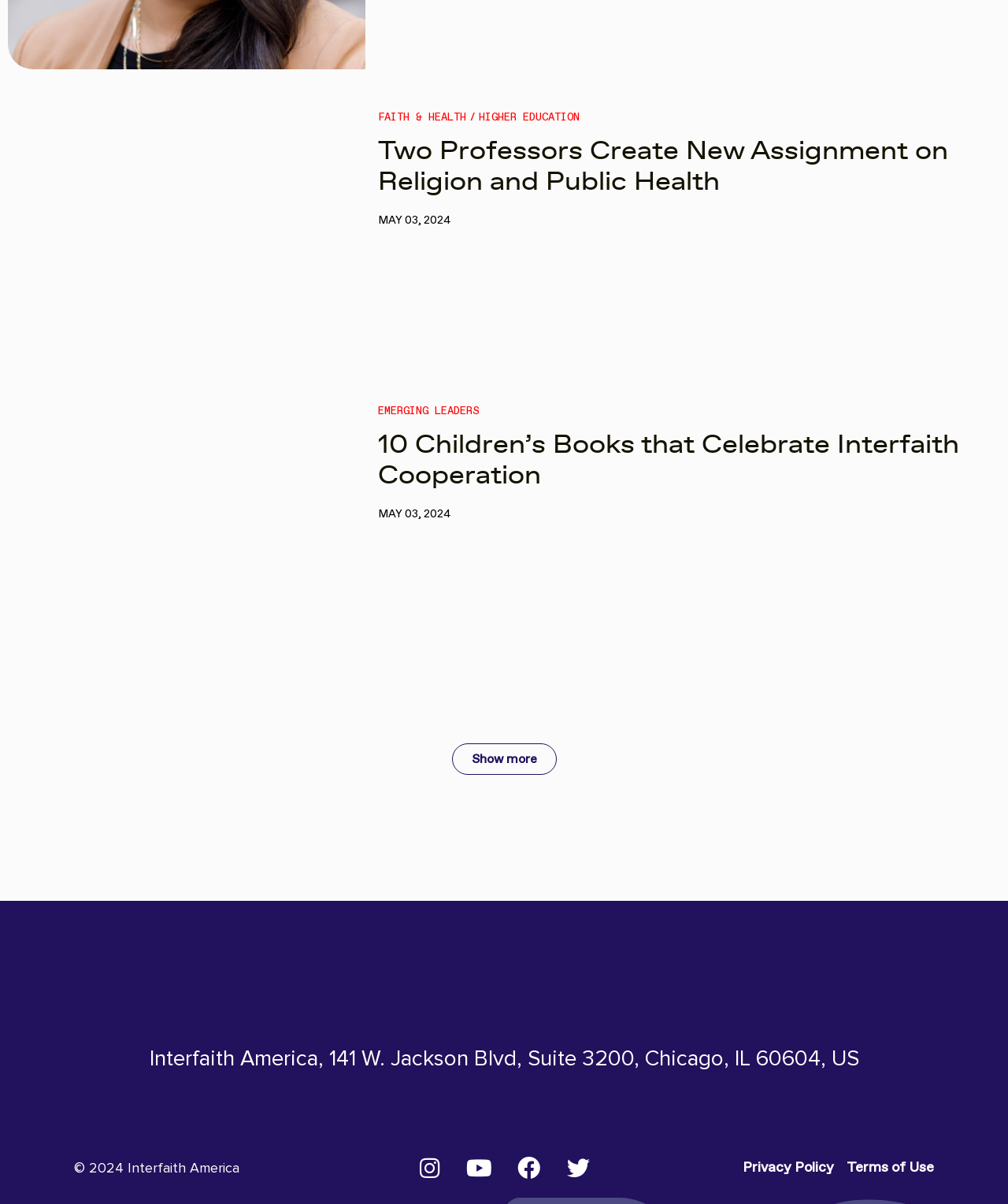What is the address of Interfaith America?
Please provide a single word or phrase in response based on the screenshot.

141 W. Jackson Blvd, Suite 3200, Chicago, IL 60604, US